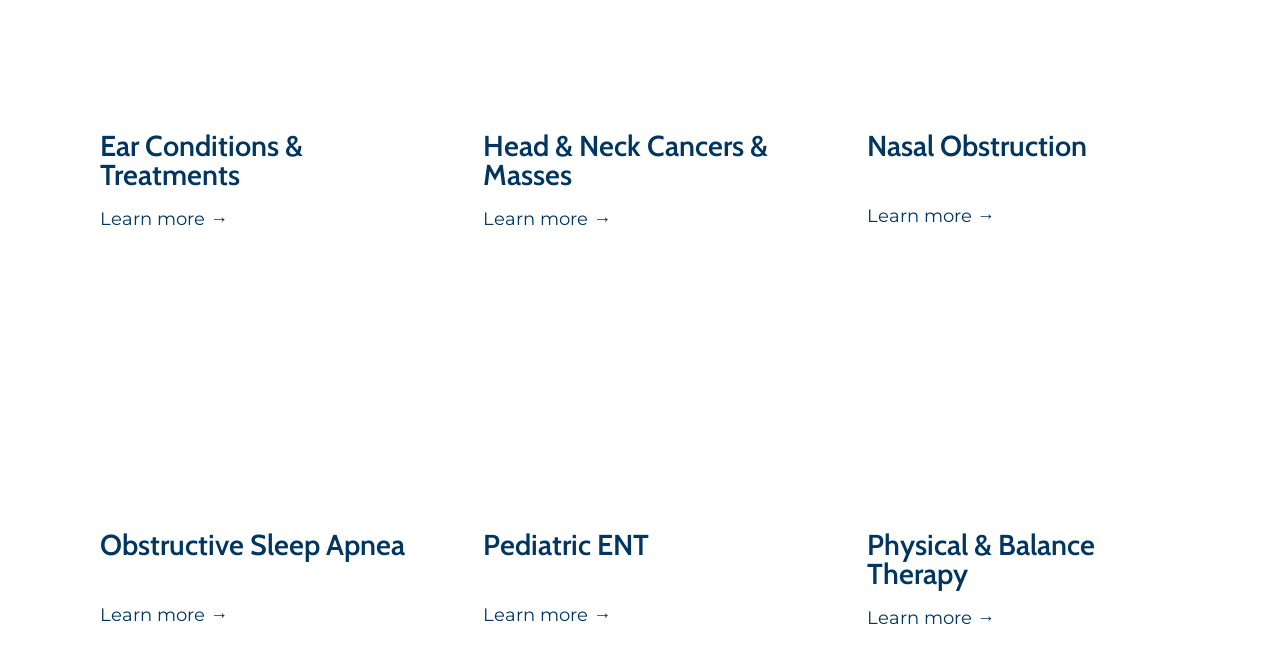Answer the question below in one word or phrase:
How many 'Learn more →' links are there?

6